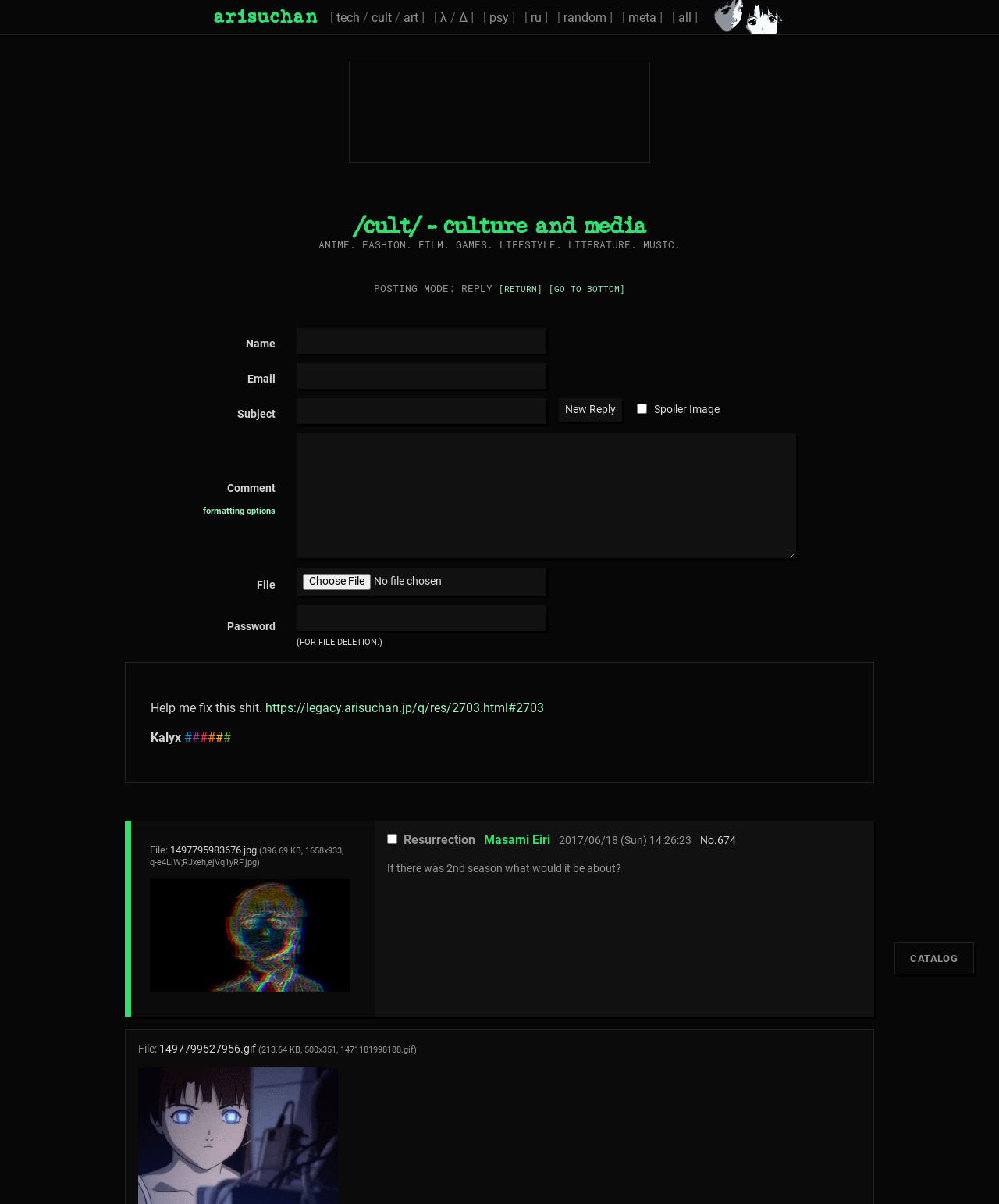Please reply with a single word or brief phrase to the question: 
What is the text of the first row header in the table?

Name